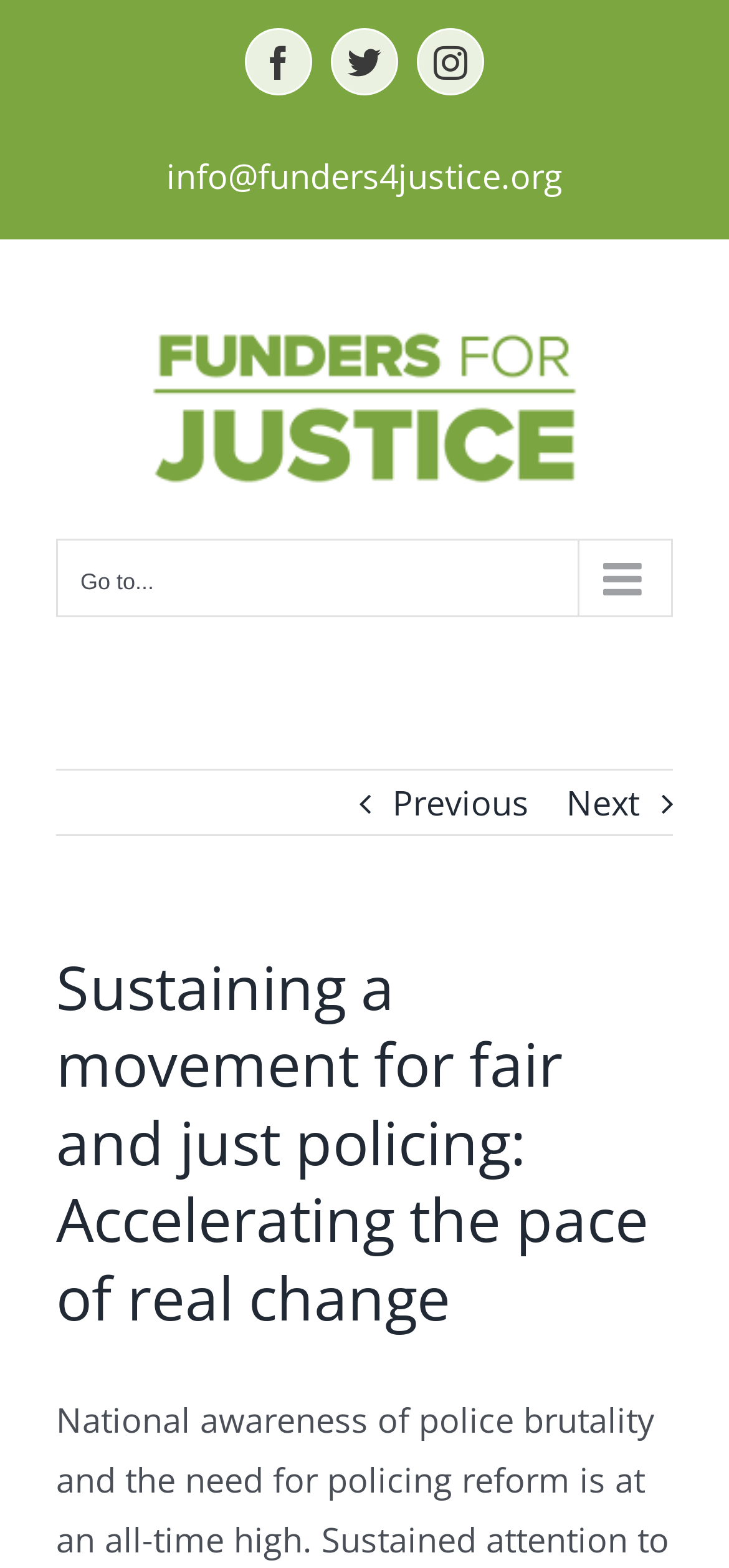Identify the bounding box coordinates of the region I need to click to complete this instruction: "Go to main menu".

[0.077, 0.343, 0.923, 0.393]